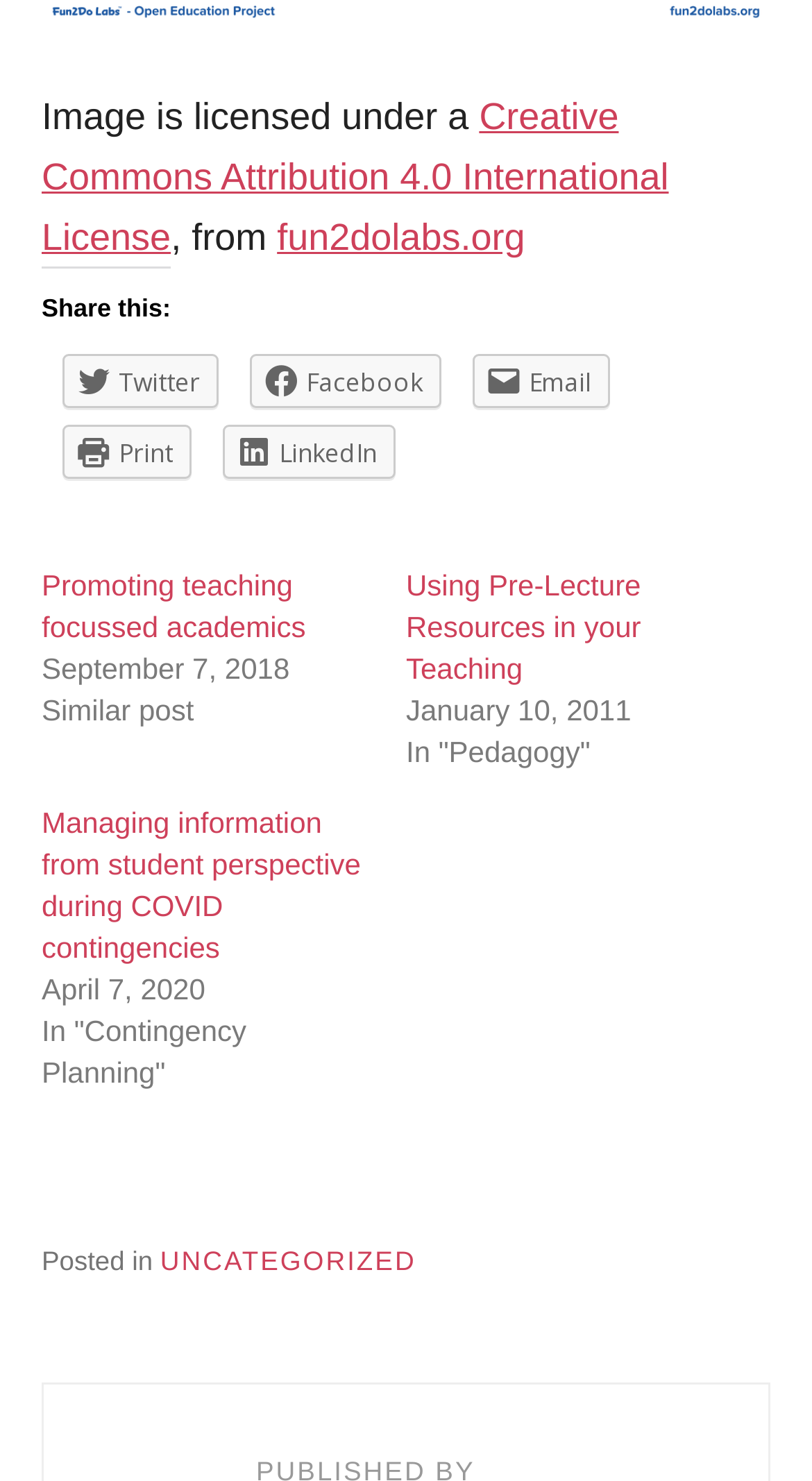What is the license of the image?
Relying on the image, give a concise answer in one word or a brief phrase.

Creative Commons Attribution 4.0 International License